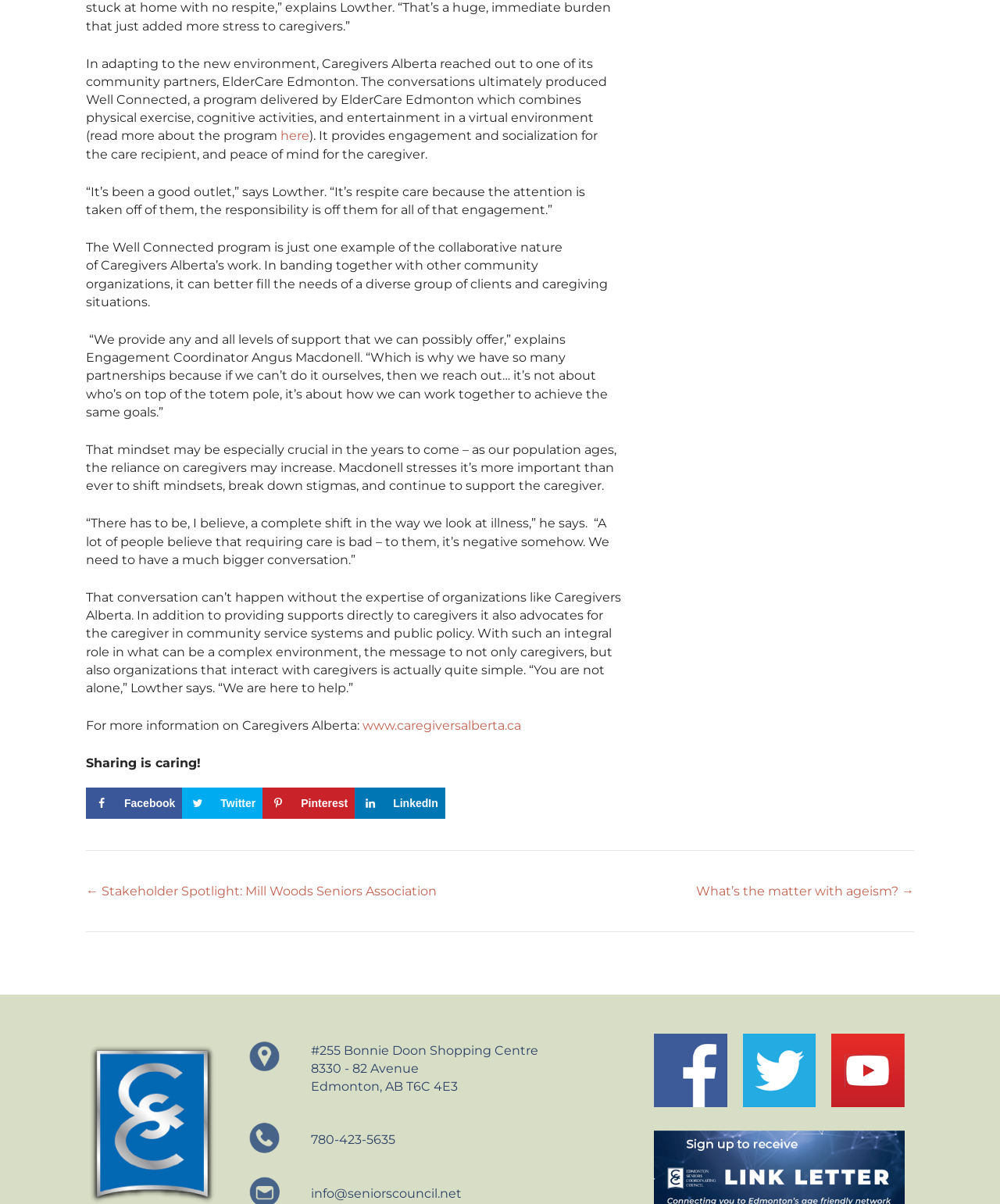What is the message that Caregivers Alberta wants to convey to caregivers?
Answer the question in as much detail as possible.

The webpage concludes by stating that the message to caregivers is 'You are not alone', and that Caregivers Alberta is there to help. This message is emphasized as a way to support caregivers and shift the mindset around caregiving.